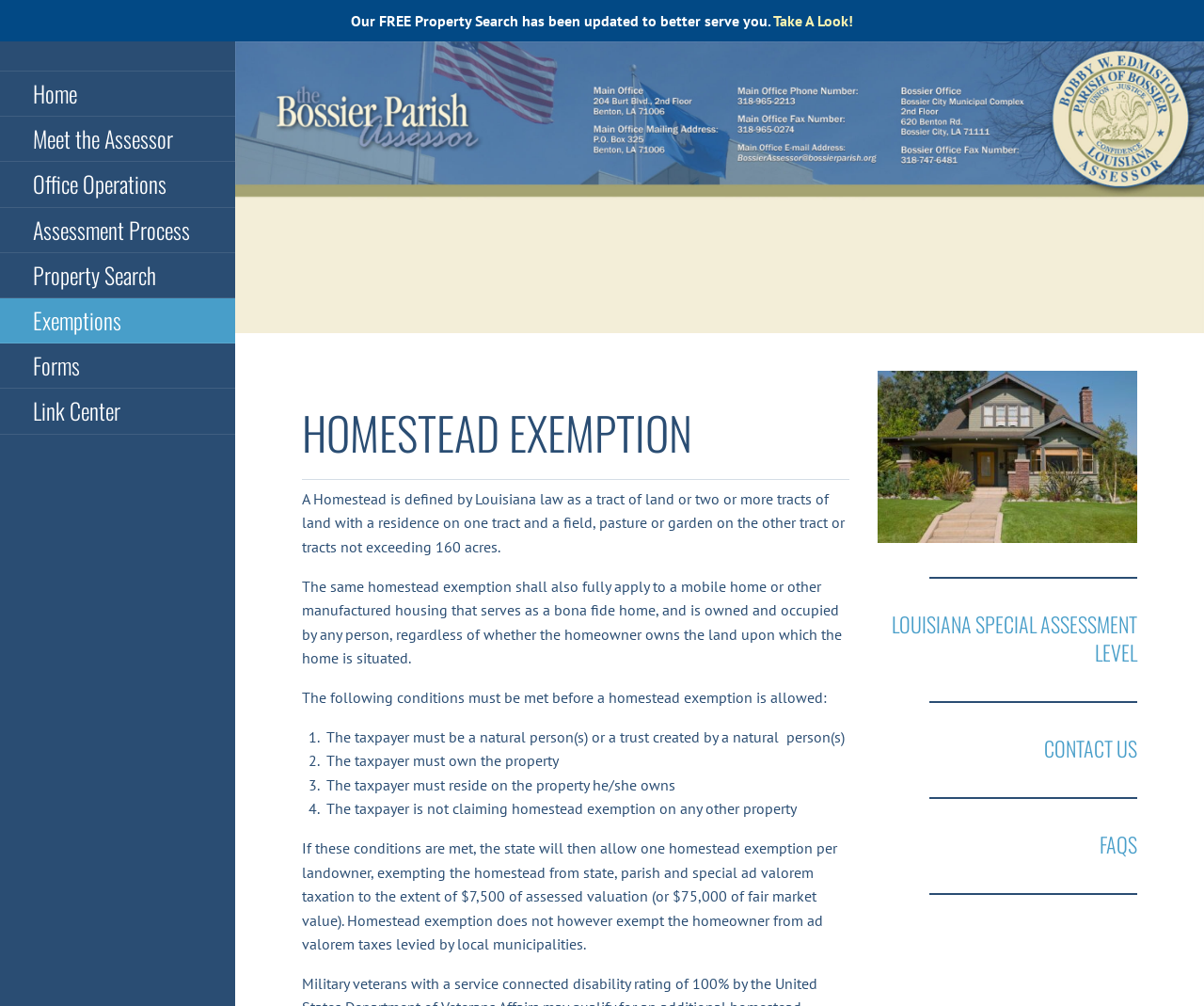Please provide the bounding box coordinates for the element that needs to be clicked to perform the following instruction: "Click Take A Look!". The coordinates should be given as four float numbers between 0 and 1, i.e., [left, top, right, bottom].

[0.642, 0.011, 0.709, 0.03]